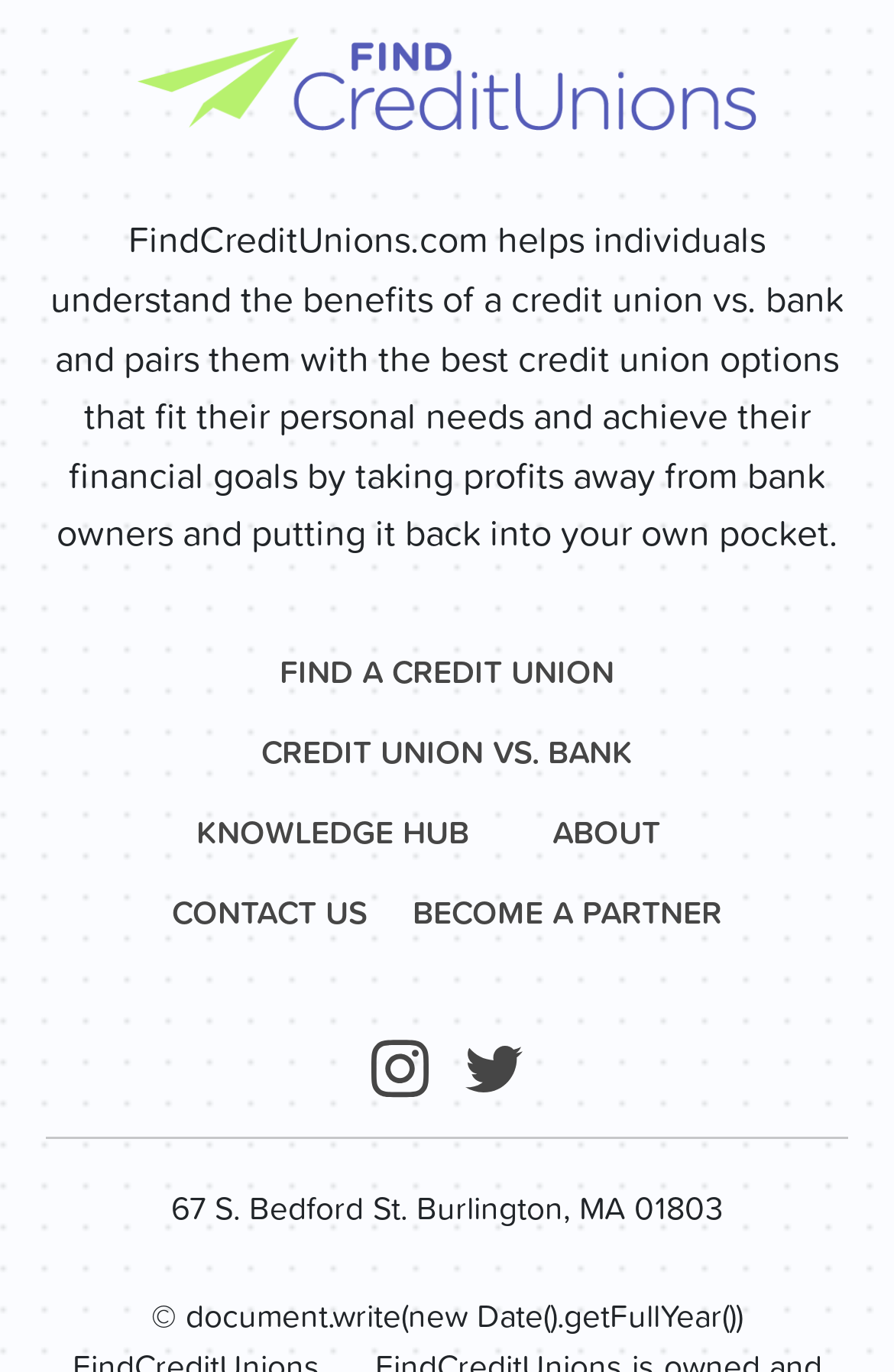Given the element description "Credit Union vs. Bank" in the screenshot, predict the bounding box coordinates of that UI element.

[0.292, 0.536, 0.708, 0.561]